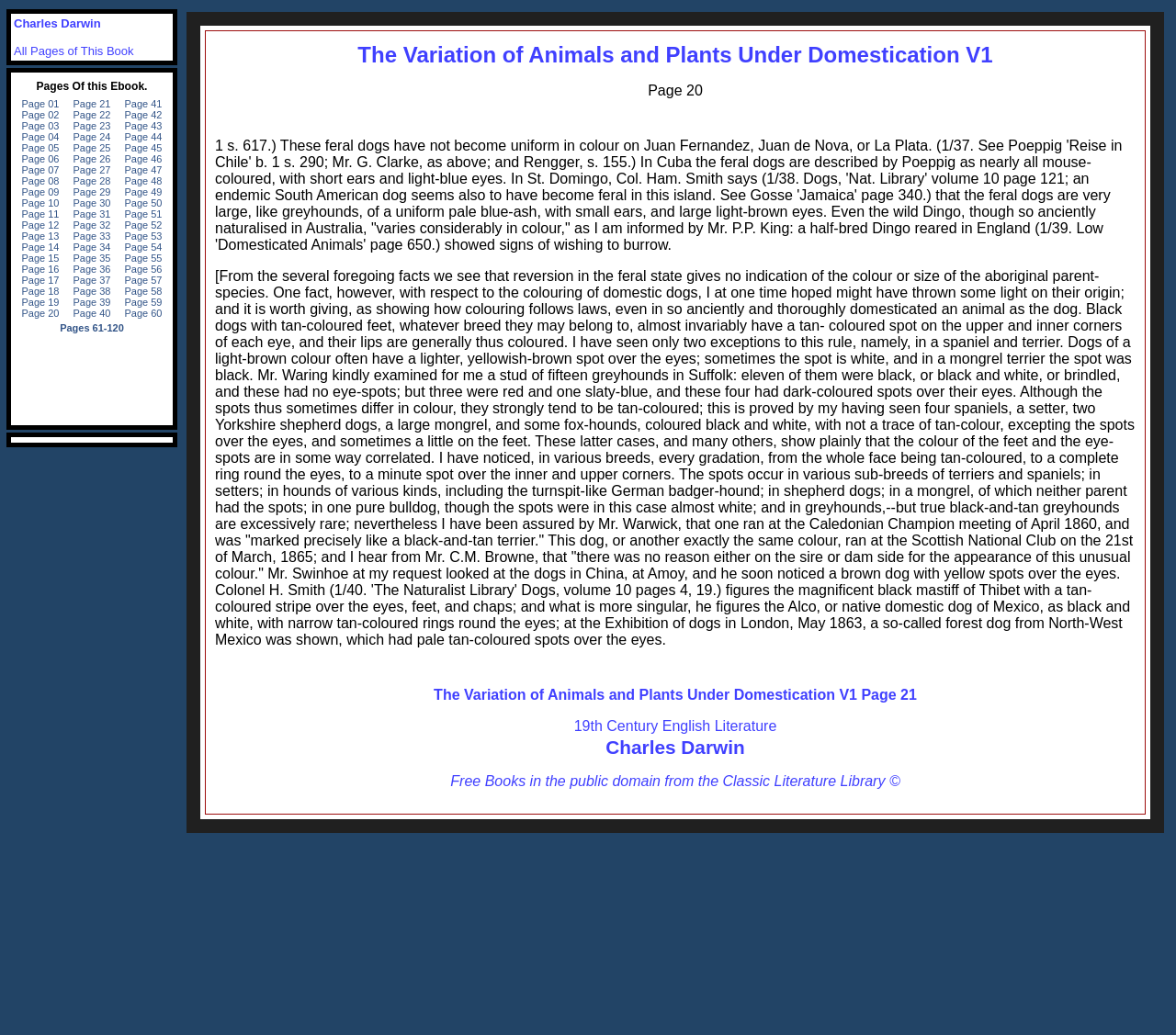Describe all significant elements and features of the webpage.

The webpage is about Charles Darwin's book "The Variation of Animals and Plants Under Domestication V1". At the top of the page, there is a heading with the title of the book, which is also a link. Below the heading, there is a link to the same book title, which is likely a navigation link.

The main content of the page is a passage of text that discusses the variation of dogs in different regions, including Juan Fernandez, Juan de Nova, La Plata, Cuba, St. Domingo, and Australia. The text is quite long and includes several paragraphs.

On the right side of the page, there are several links, including "The Variation of Animals and Plants Under Domestication V1 Page 21", "19th Century English Literature", and "Charles Darwin". There is also a heading with the author's name, "Charles Darwin", which contains a link to the author's page.

At the bottom of the page, there are more links, including "Free Books in the public domain from the Classic Literature Library", "Charles Darwin", and "All Pages of This Book". There is also an iframe that displays the pages of the book.

In terms of layout, the page has a clear structure, with the main content in the center and navigation links on the right side. The links are organized in a hierarchical manner, with the most relevant links at the top and the less relevant ones at the bottom.